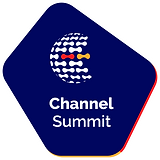Generate an elaborate caption for the given image.

The image features the logo for the "Channel Summit," designed in a contemporary style. The logo consists of a stylized circular element adorned with a network pattern, symbolizing connectivity and collaboration within the tech and IT sectors. Below the emblem, the words "Channel Summit" are prominently displayed in bold, white text against a rich blue background, enhancing visibility and impact. The logo is framed by a contrasting red and yellow border, contributing to its dynamic appearance. This logo serves as a key visual identity for events aimed at fostering engagement in the consumer tech and IT channels.